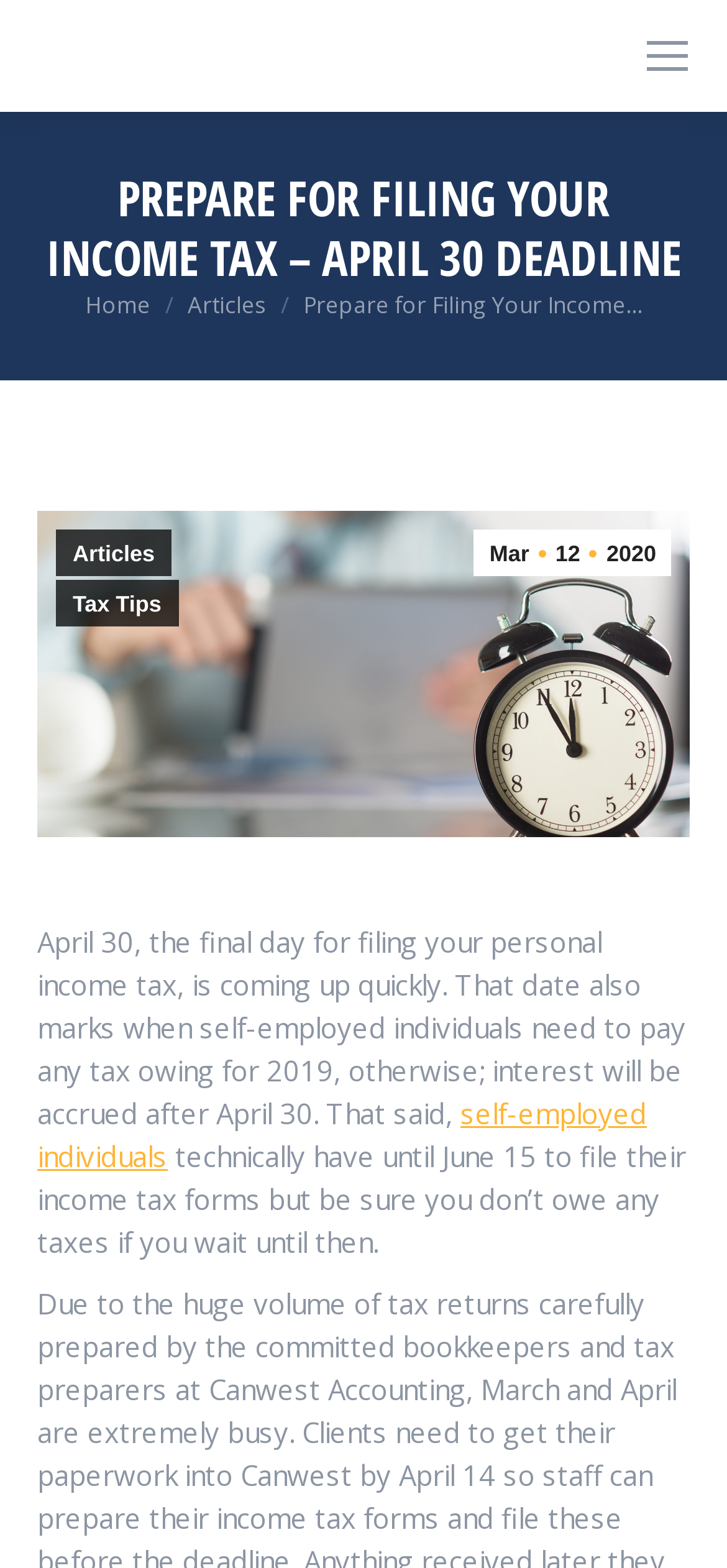What is the purpose of this webpage?
Look at the image and provide a short answer using one word or a phrase.

To prepare for filing income tax